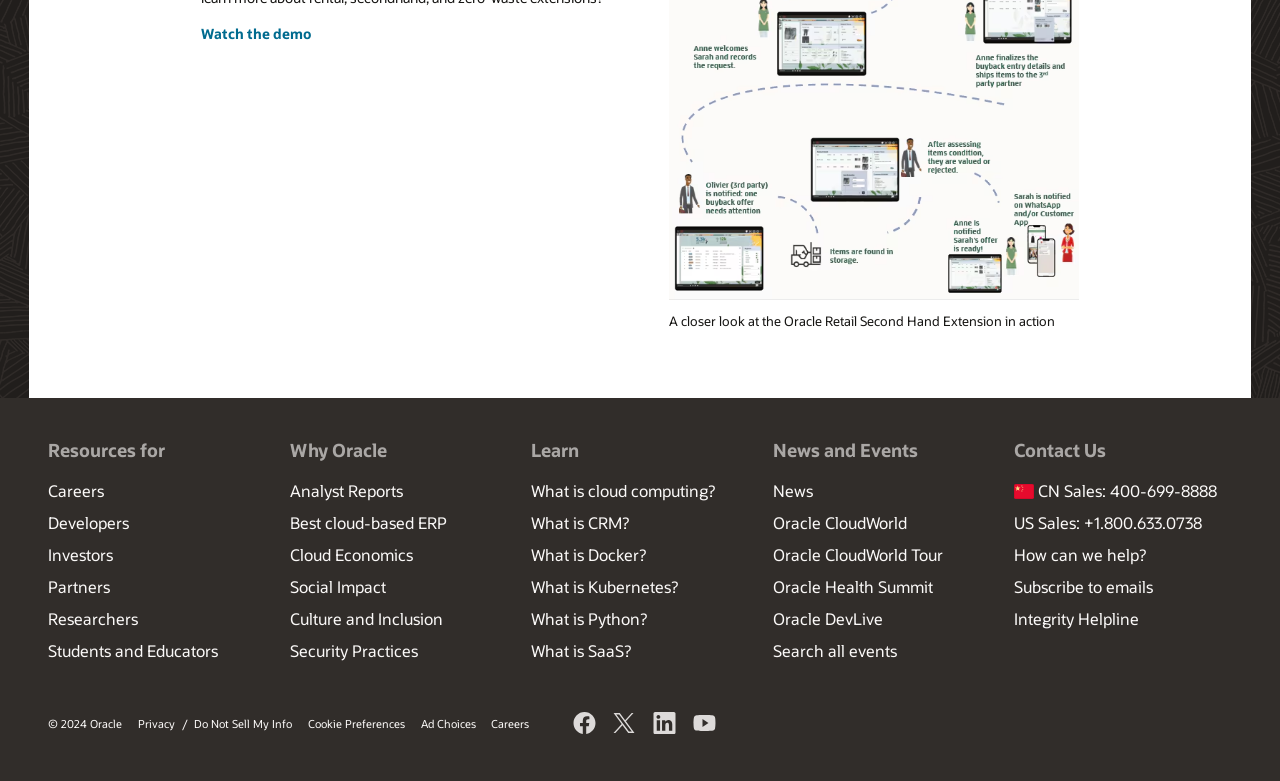What is the phone number for US Sales?
Please answer the question with as much detail and depth as you can.

I found the 'Contact Us' section which contains a list of links and text. Upon examining the list, I found the phone number for US Sales is '+1.800.633.0738'.